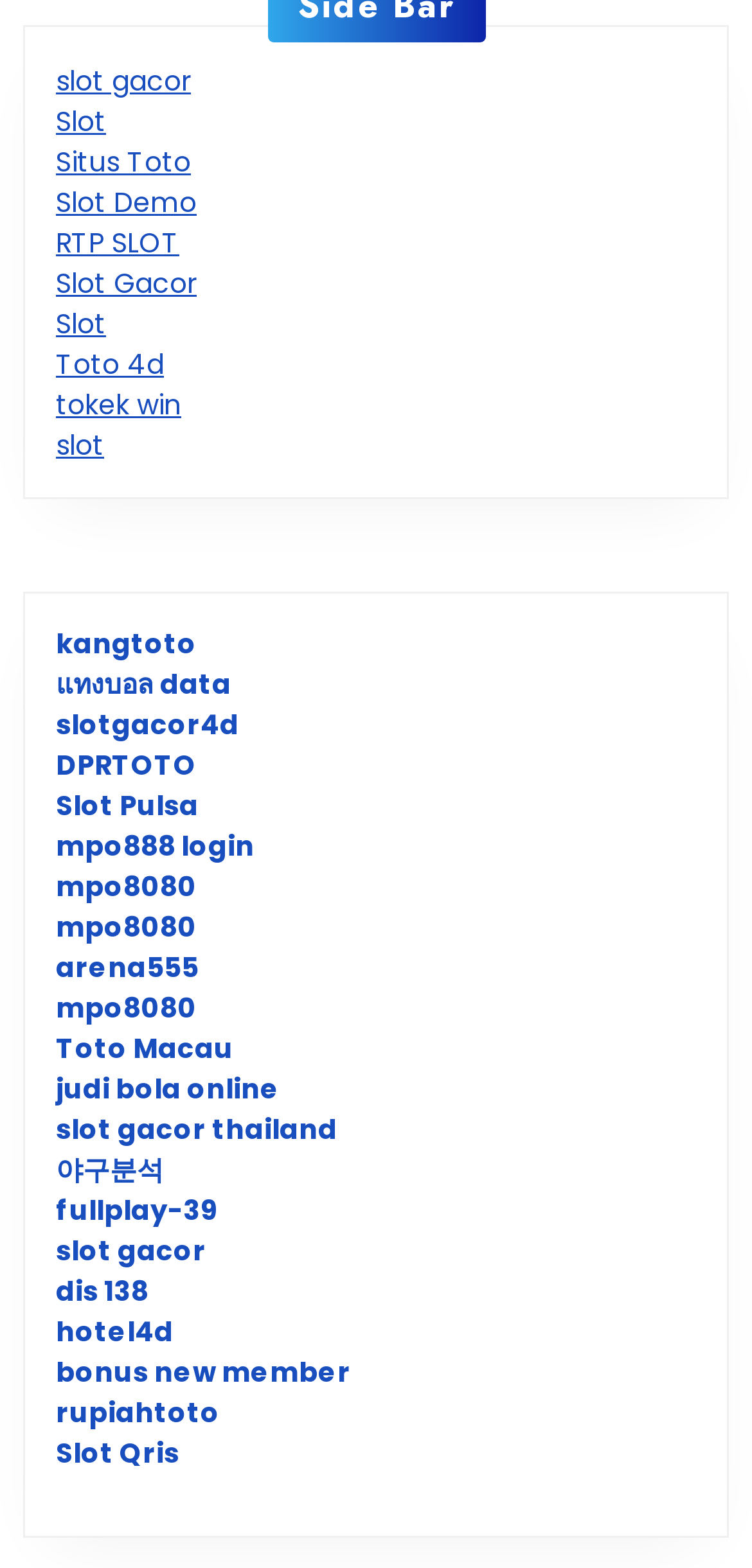Please respond to the question using a single word or phrase:
Are there any sports-related games on this website?

Yes